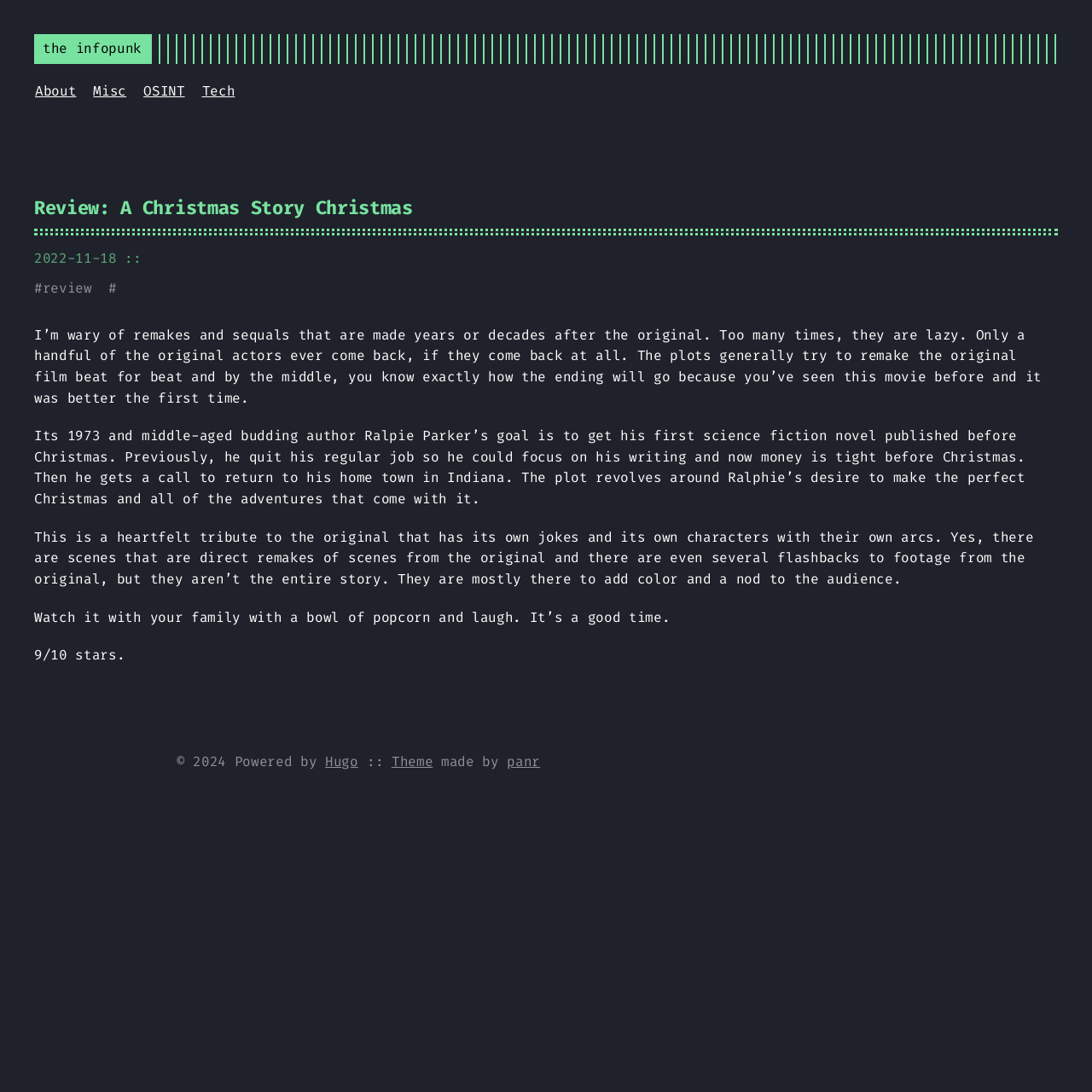Use the details in the image to answer the question thoroughly: 
What is the setting of the story?

The story is set in 1973, and the protagonist Ralphie Parker receives a call to return to his hometown in Indiana, which is mentioned in the second paragraph of the review.